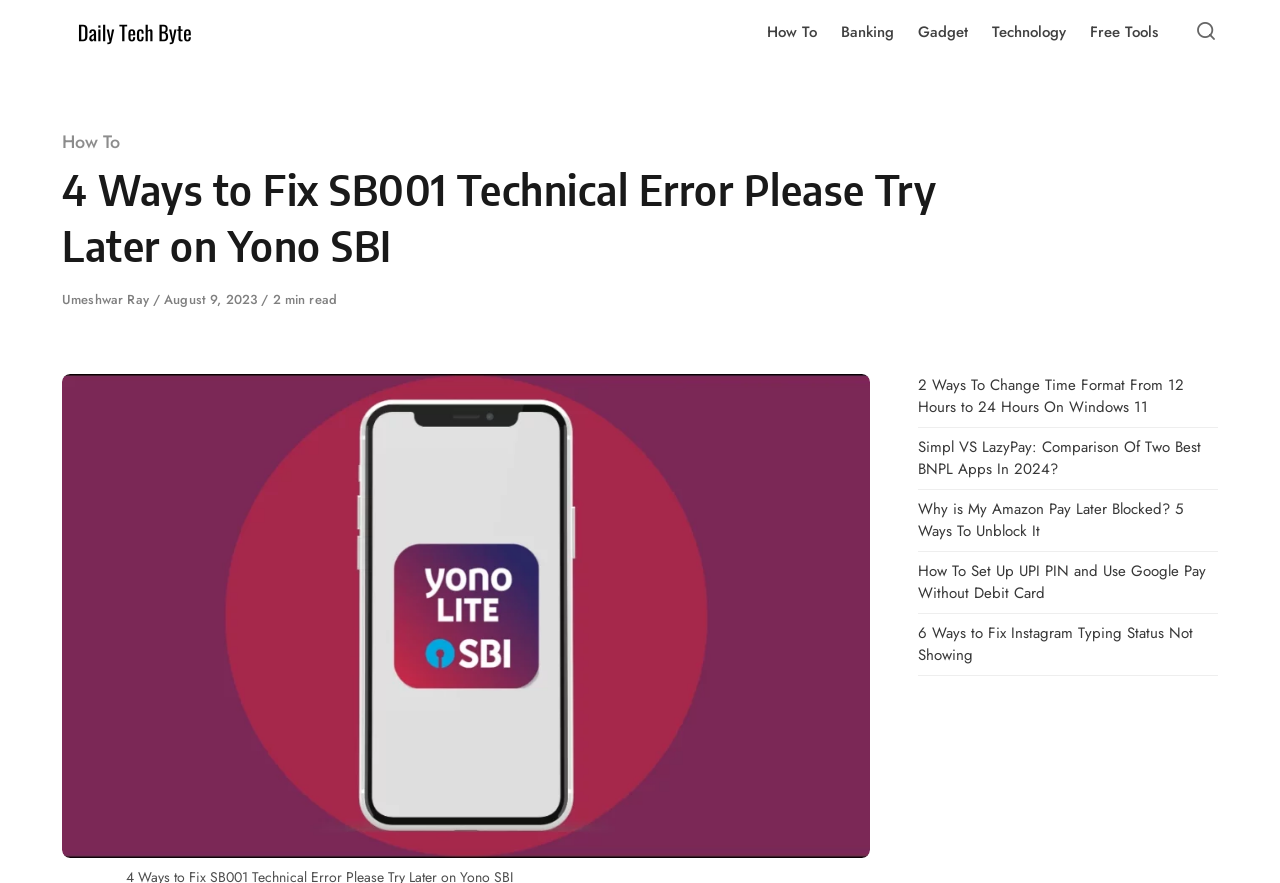Please identify the bounding box coordinates of the element on the webpage that should be clicked to follow this instruction: "View the 'How To' category". The bounding box coordinates should be given as four float numbers between 0 and 1, formatted as [left, top, right, bottom].

[0.59, 0.0, 0.648, 0.072]